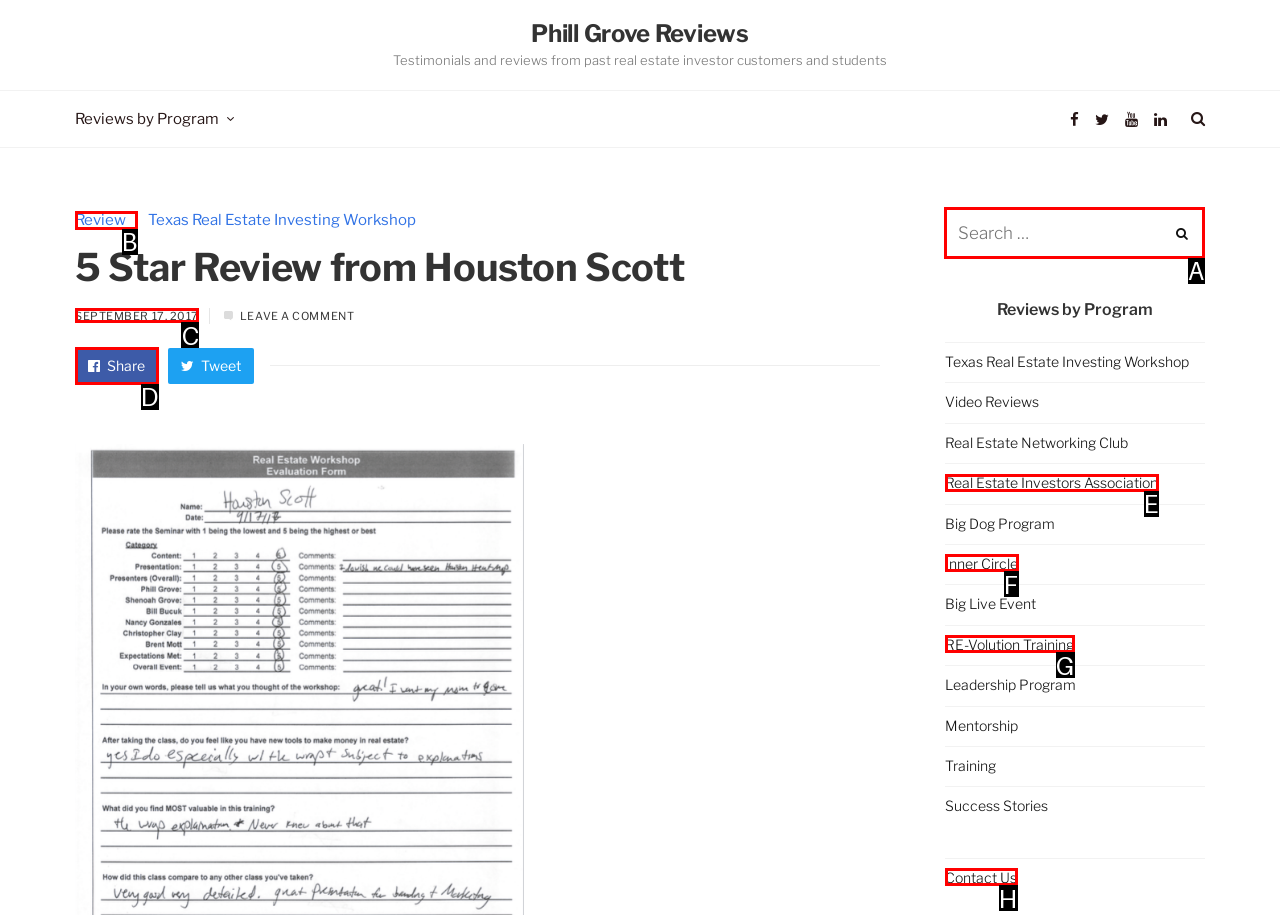Select the letter associated with the UI element you need to click to perform the following action: Search for something
Reply with the correct letter from the options provided.

A